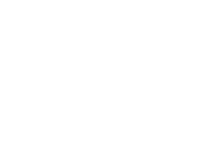What is the purpose of the comprehensive display on the webpage?
Please answer the question as detailed as possible.

The overall layout of the webpage suggests that the comprehensive display is aimed at showcasing the company's expertise and engagement in diverse sectors, highlighting its capabilities and services to the audience.